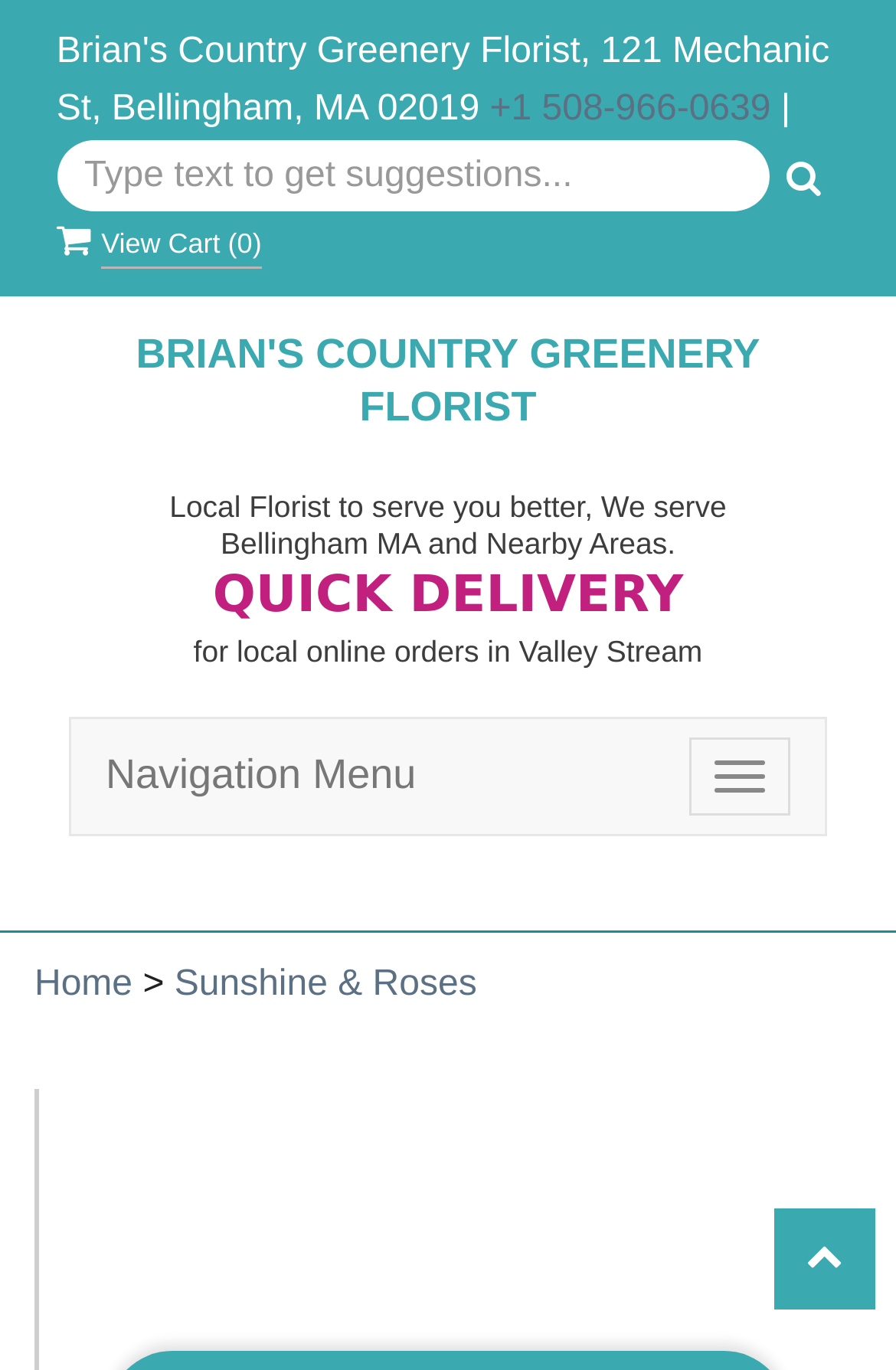What areas does the florist serve?
Provide a fully detailed and comprehensive answer to the question.

I found this information by looking at the static text element which states 'We serve Bellingham MA and Nearby Areas.' This suggests that the florist serves not only Bellingham but also surrounding areas.